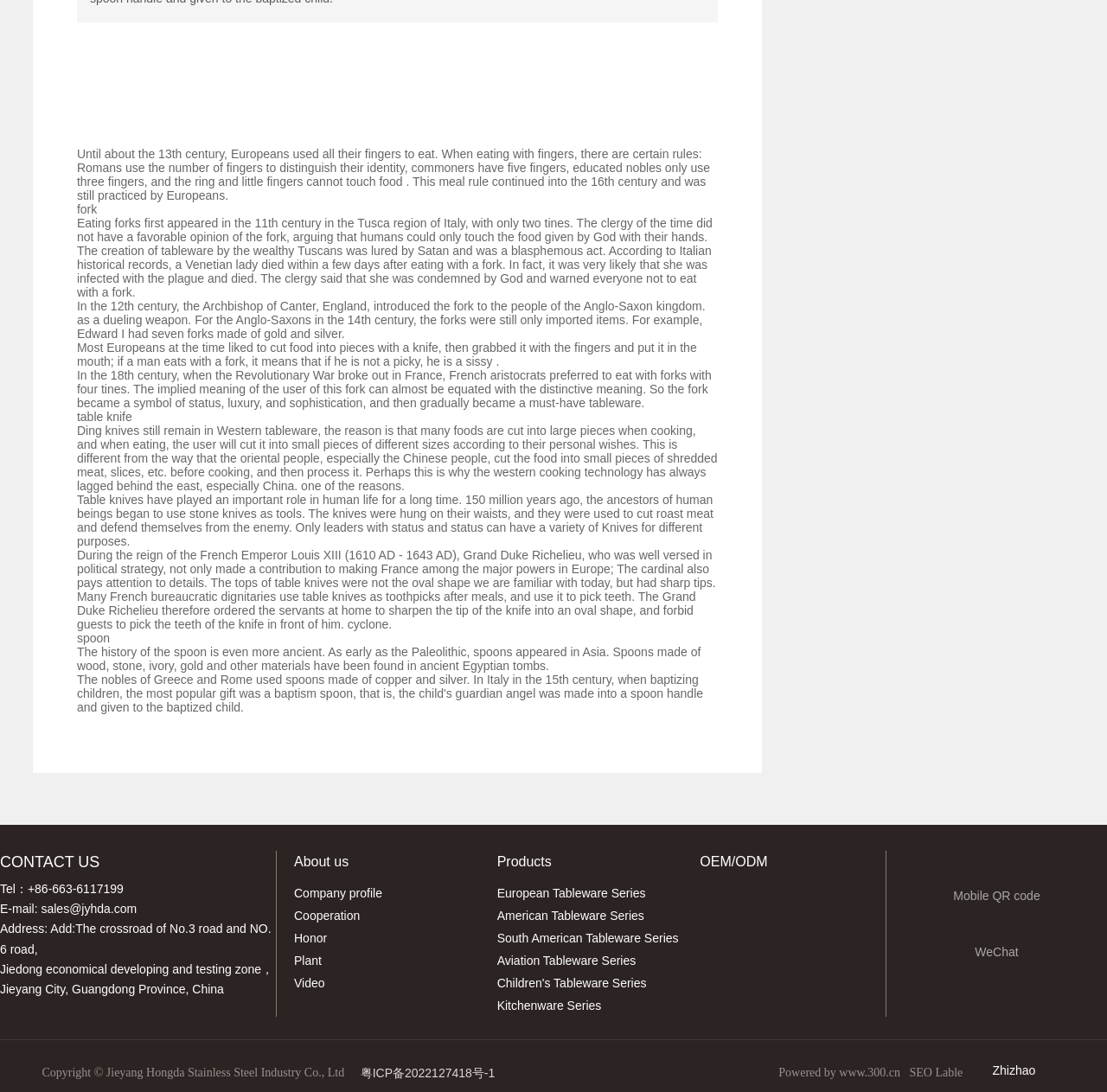Respond to the question below with a single word or phrase: What is the history of?

western tableware